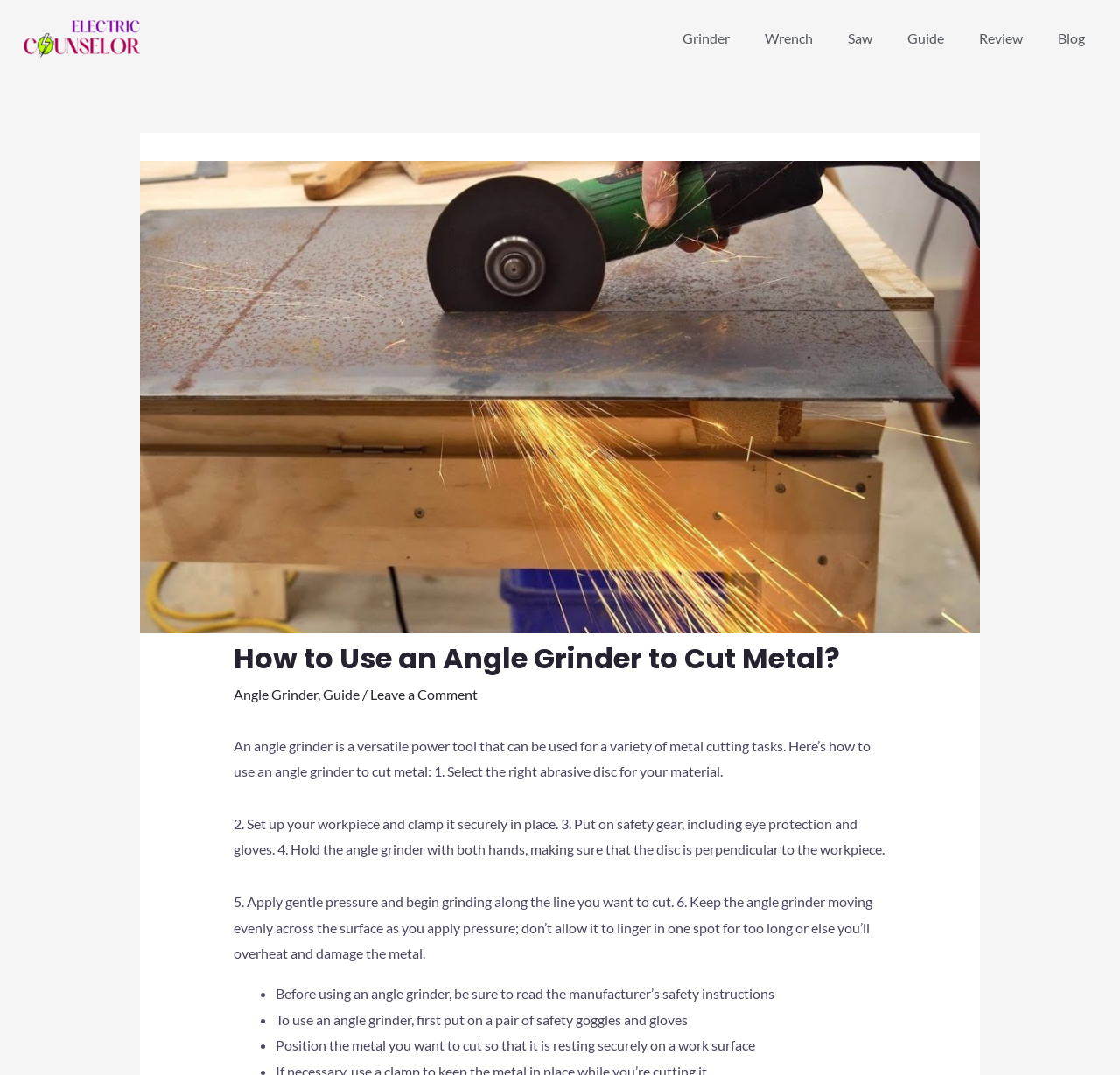Please identify the bounding box coordinates of the element I need to click to follow this instruction: "Click the Angle Grinder link".

[0.208, 0.638, 0.283, 0.654]